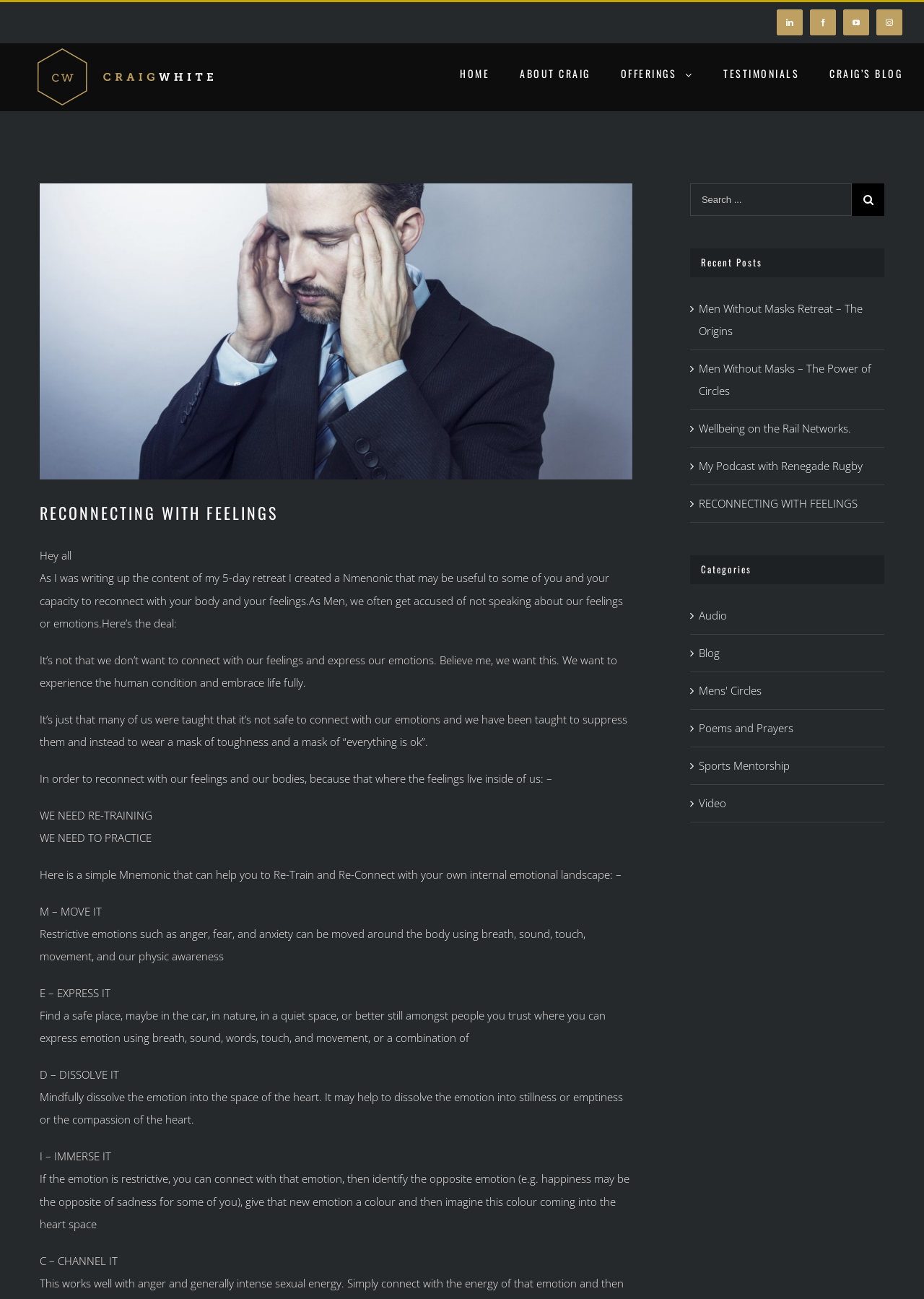What is the name of the author of this blog?
With the help of the image, please provide a detailed response to the question.

I determined the answer by looking at the logo in the top left corner of the webpage, which says 'Craig White Logo'. This suggests that the author of the blog is Craig White.